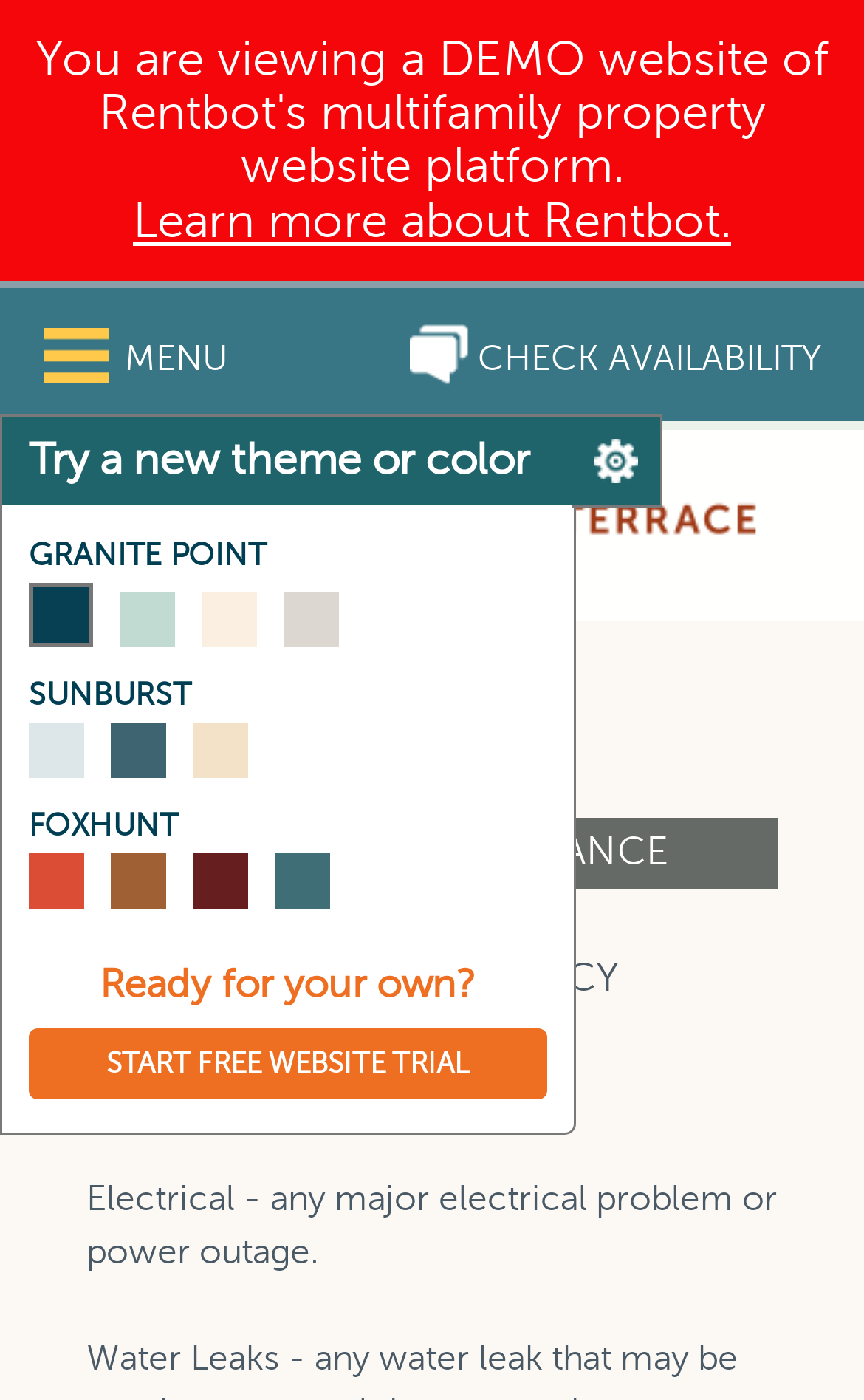Respond to the question below with a concise word or phrase:
What is the text above the 'START FREE WEBSITE TRIAL' button?

Ready for your own?